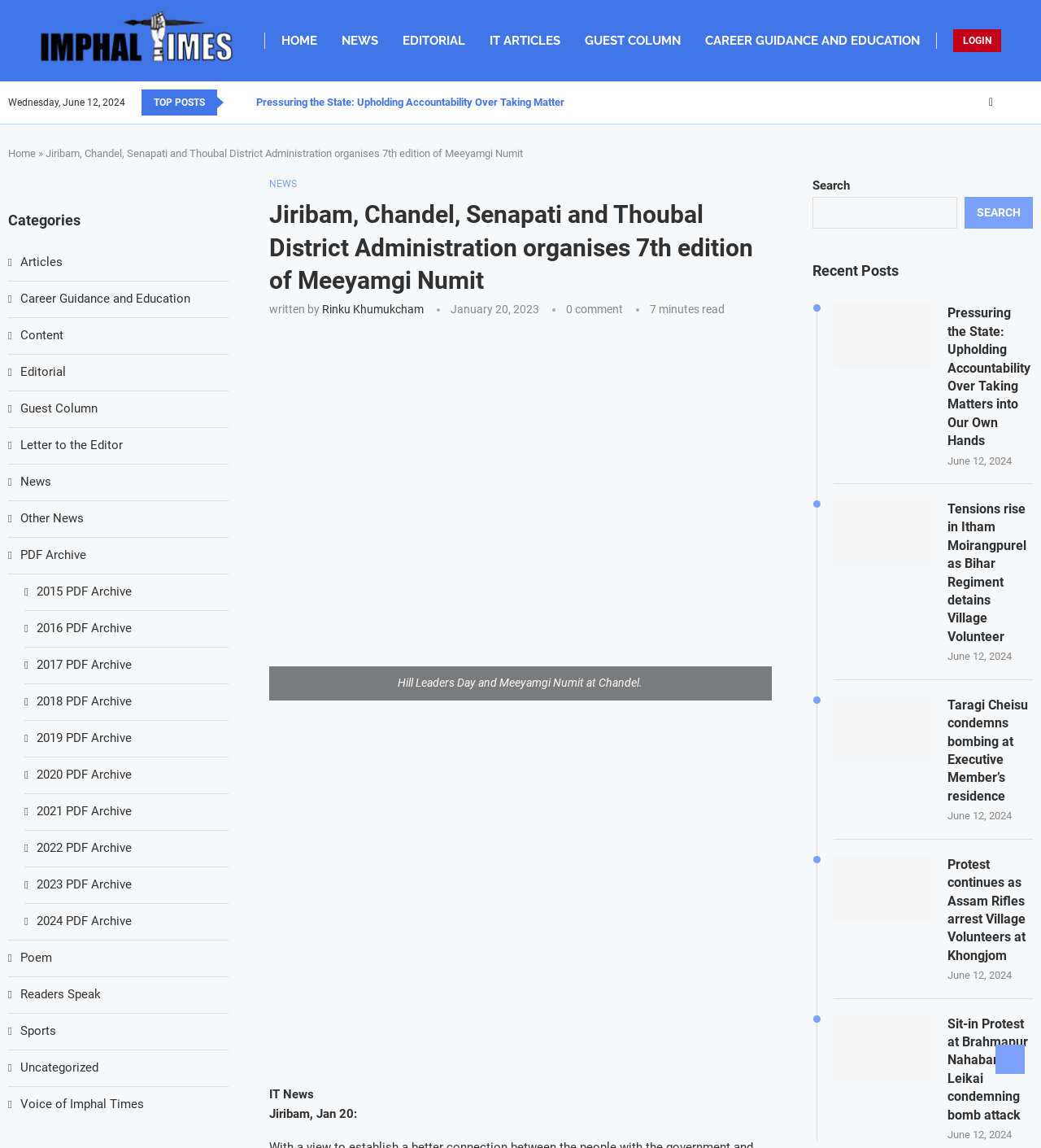Locate the bounding box coordinates of the element that needs to be clicked to carry out the instruction: "View the 'Recent Posts'". The coordinates should be given as four float numbers ranging from 0 to 1, i.e., [left, top, right, bottom].

[0.781, 0.227, 0.992, 0.244]